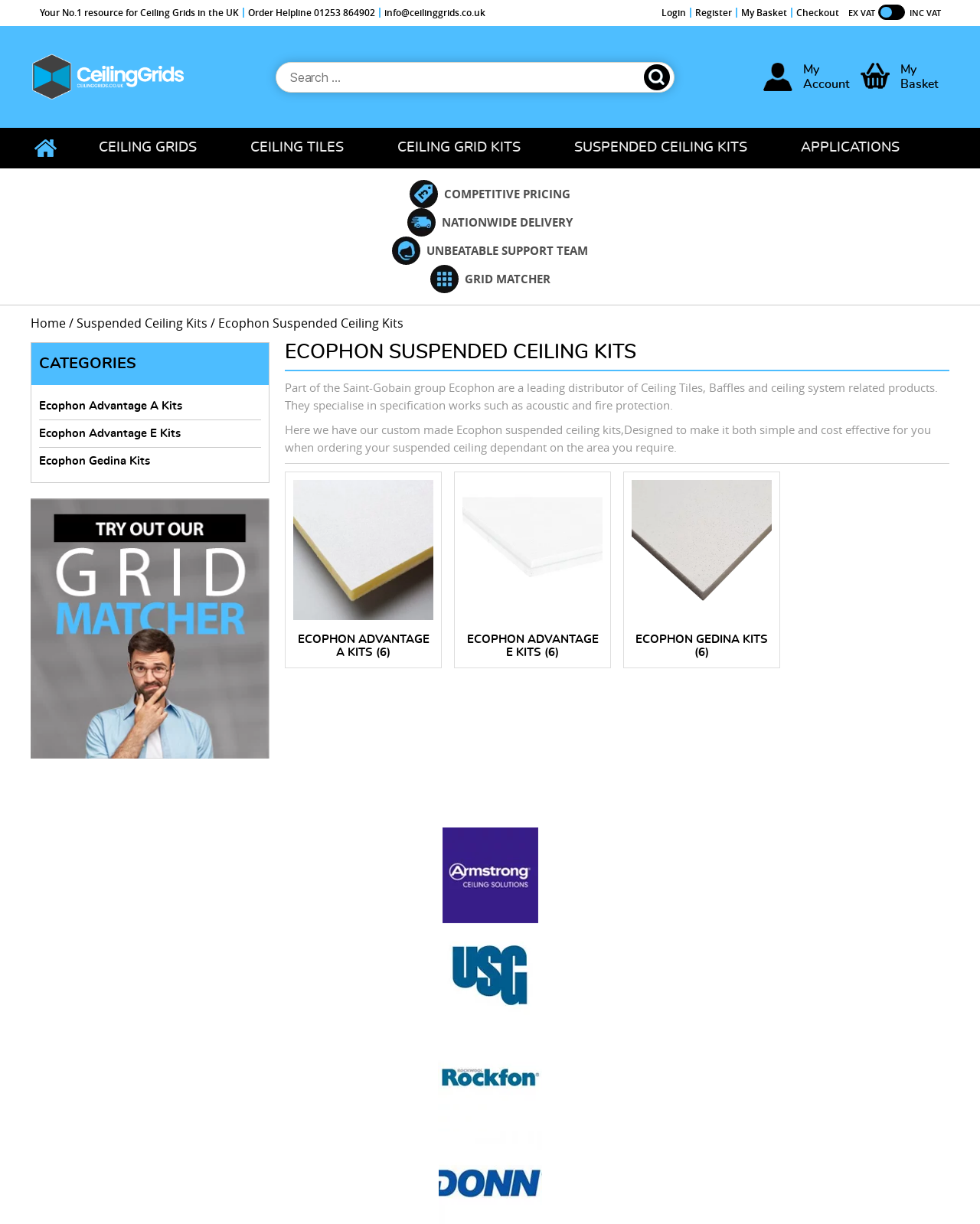Give a complete and precise description of the webpage's appearance.

The webpage is about Ecophon Suspended Ceiling Kits, with a focus on ordering online. At the top, there is a header section with a logo, navigation links, and a search bar. The logo is on the left, followed by links to "Order Helpline", "info@ceilinggrids.co.uk", "Login", "Register", "My Basket", and "Checkout". The search bar is located on the right side of the header section.

Below the header, there is a horizontal navigation menu with links to "HOME", "CEILING GRIDS", "CEILING TILES", "CEILING GRID KITS", "SUSPENDED CEILING KITS", and "APPLICATIONS". 

The main content area is divided into two sections. On the left, there is a section highlighting the benefits of the website, including "COMPETITIVE PRICING", "NATIONWIDE DELIVERY", and "UNBEATABLE SUPPORT TEAM". There is also a "GRID MATCHER" feature mentioned.

On the right side of the main content area, there is a breadcrumb navigation showing the current page location: "Home / Suspended Ceiling Kits / Ecophon Suspended Ceiling Kits". Below the breadcrumb, there is a heading "ECOPHON SUSPENDED CEILING KITS" followed by two paragraphs of text describing Ecophon and their products.

Below the text, there are three product categories: "Ecophon Advantage A Kits", "Ecophon Advantage E Kits", and "Ecophon Gedina Kits". Each category has an image, a heading, and a link to visit the product category. There is also a mark or icon next to each category.

At the bottom of the page, there is a section with links to the same product categories, labeled as "CATEGORIES". There is also a figure or image on the left side of this section, with a link to an unknown destination.

Overall, the webpage is designed to provide information about Ecophon Suspended Ceiling Kits and allow users to easily navigate and order products online.